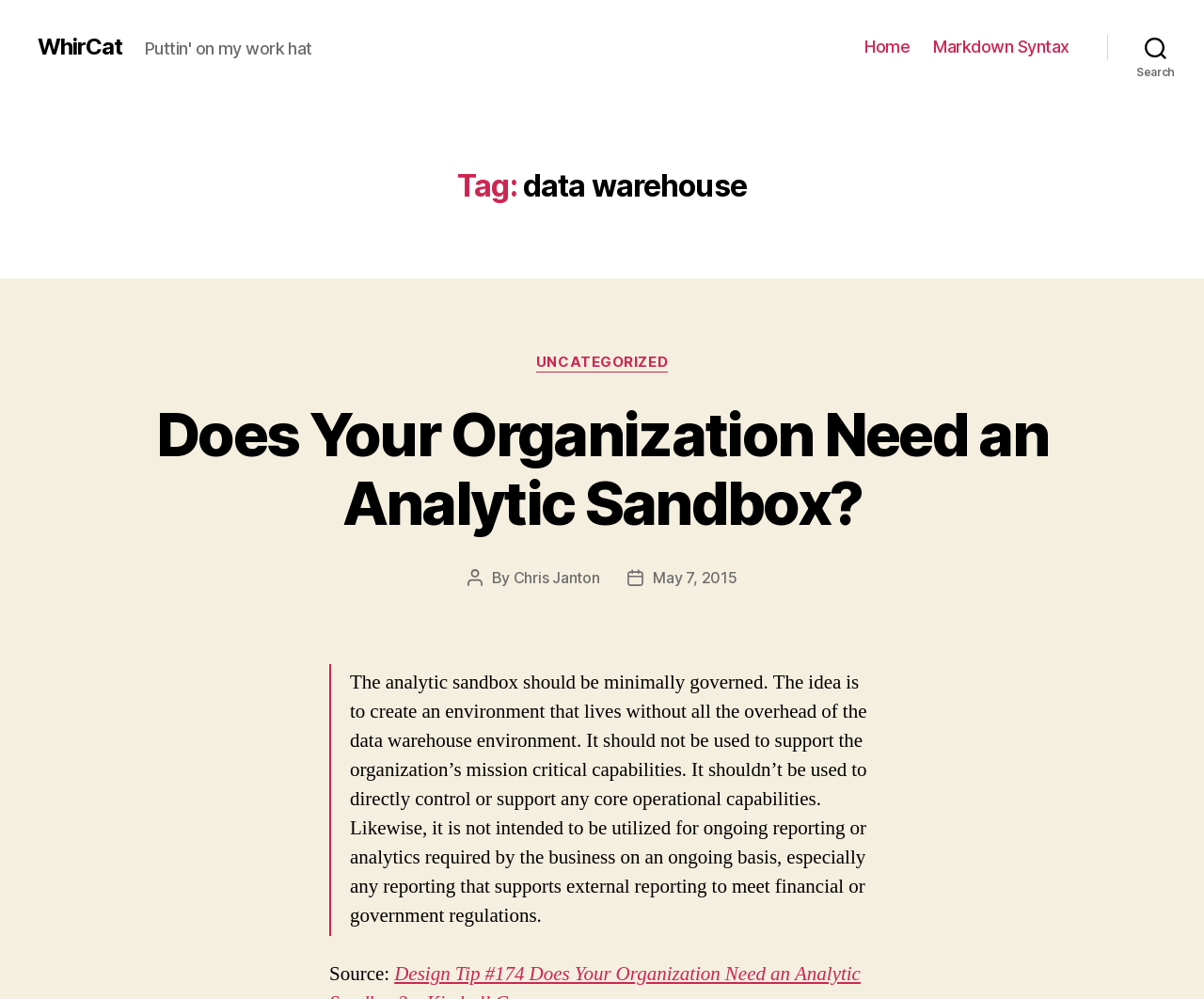Indicate the bounding box coordinates of the clickable region to achieve the following instruction: "read post by Chris Janton."

[0.426, 0.569, 0.498, 0.588]